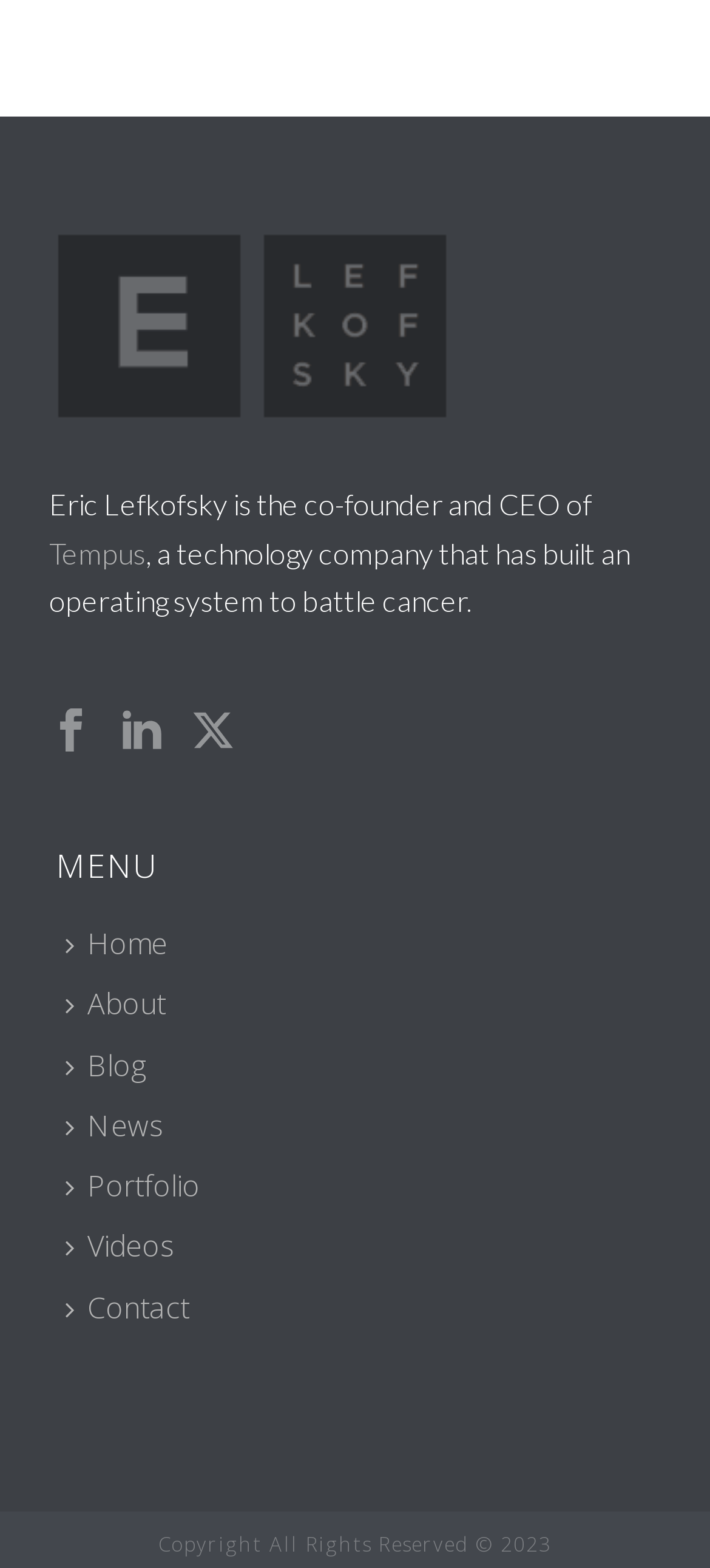What is the copyright year of the webpage?
Using the information from the image, answer the question thoroughly.

The webpage has a copyright notice at the bottom stating 'Copyright All Rights Reserved © 2023'.